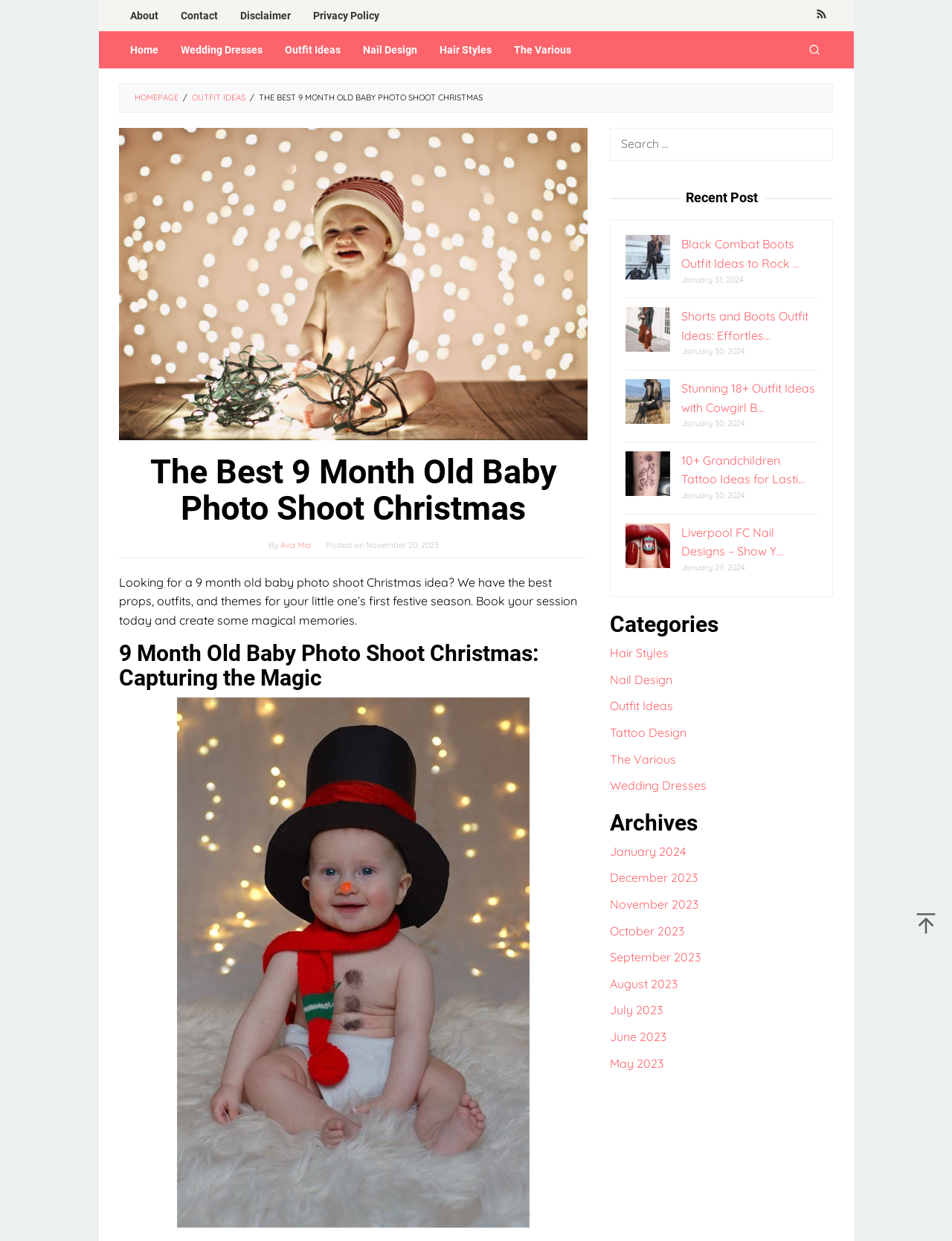Highlight the bounding box coordinates of the element you need to click to perform the following instruction: "Click on the 'AKMA’s Random Thoughts' link."

None